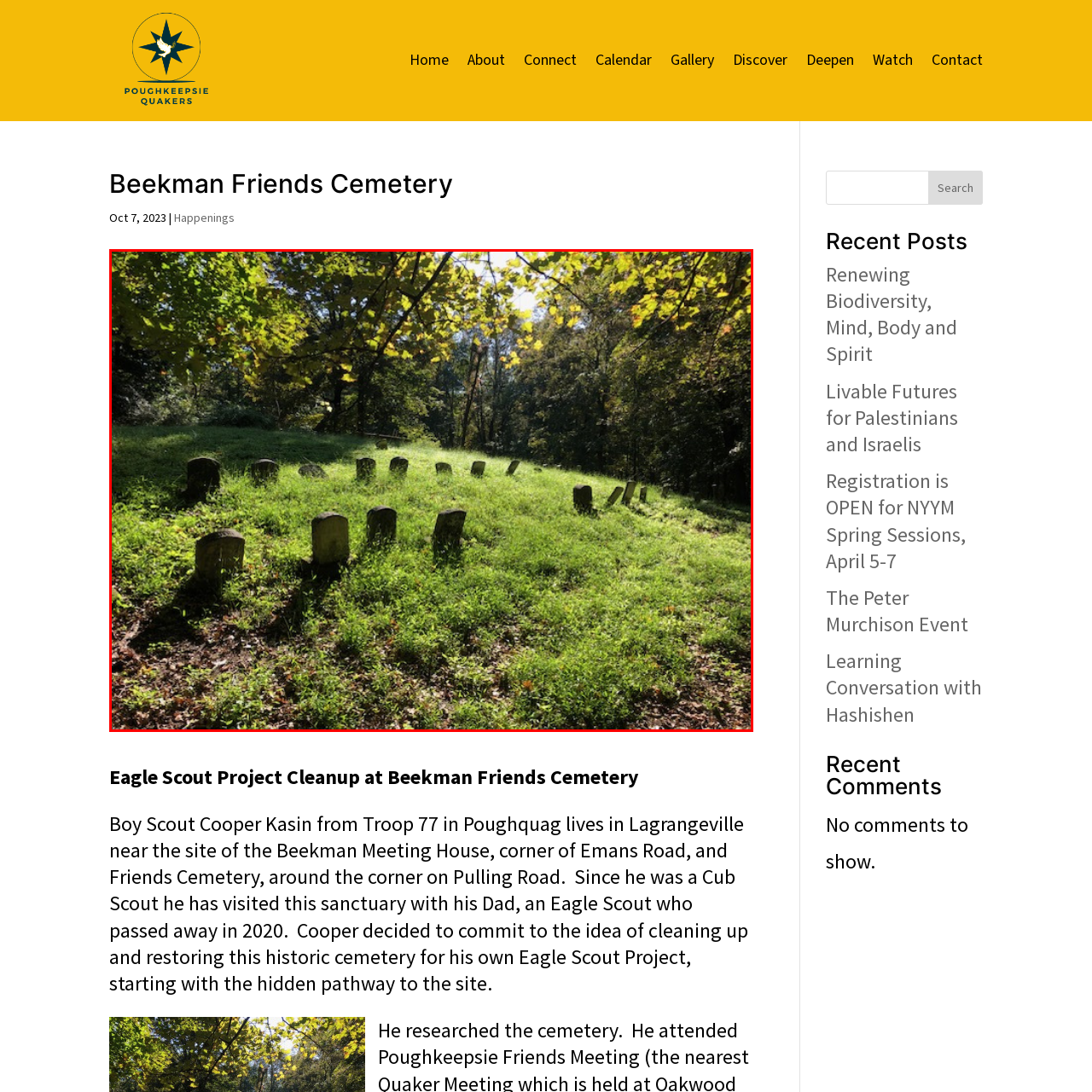What is the purpose of the recent Eagle Scout project?
Inspect the highlighted part of the image and provide a single word or phrase as your answer.

restoration